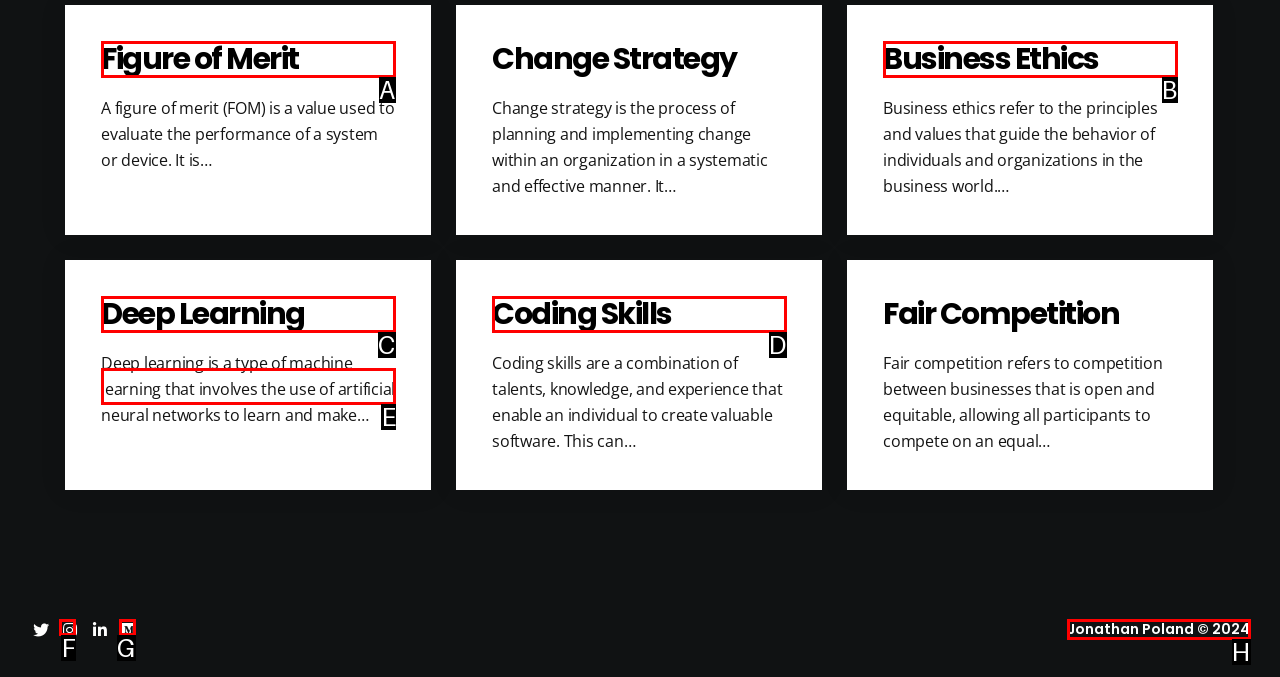Choose the letter of the option that needs to be clicked to perform the task: Explore Deep Learning. Answer with the letter.

E